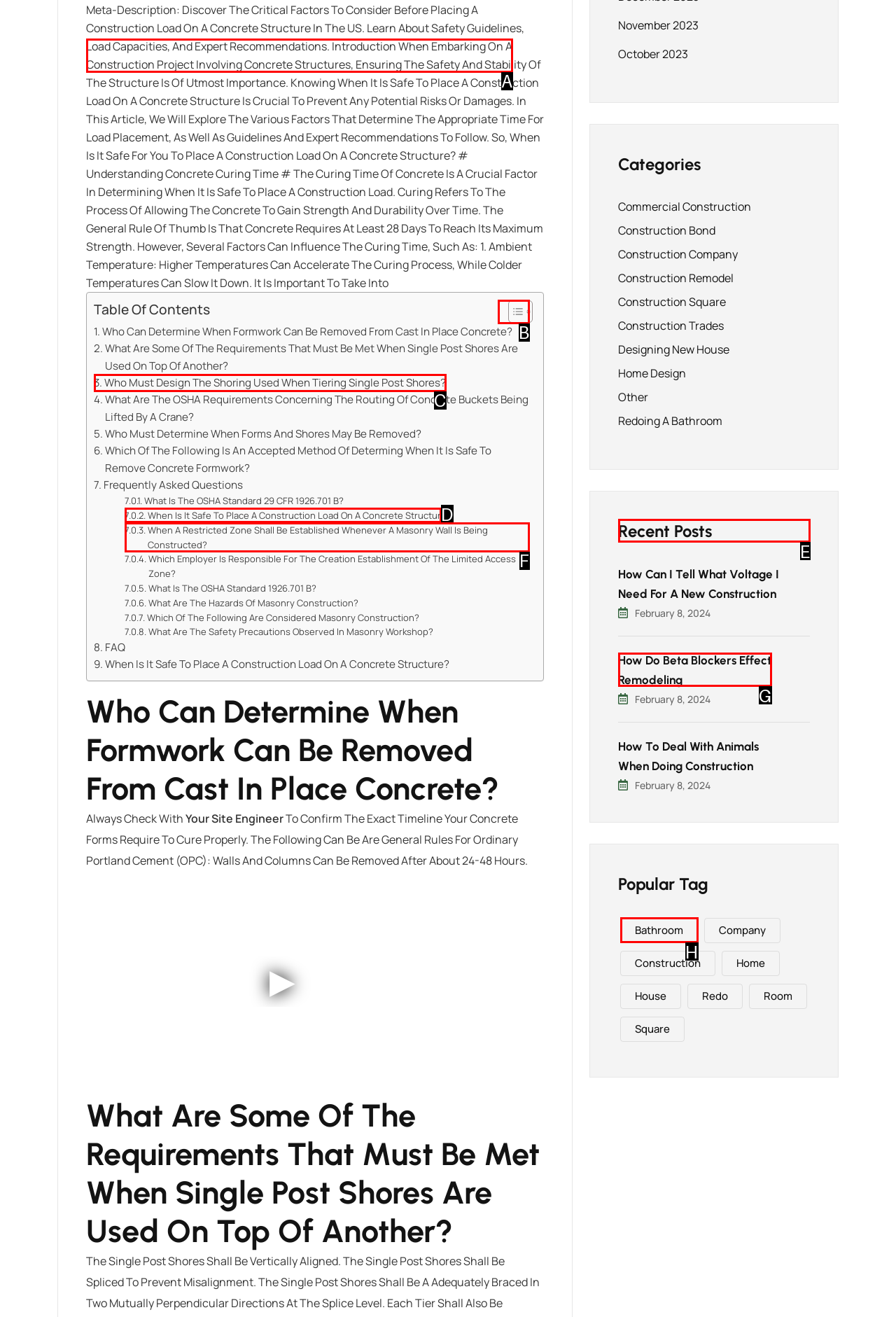From the given options, tell me which letter should be clicked to complete this task: Check the 'Recent Posts' section
Answer with the letter only.

E